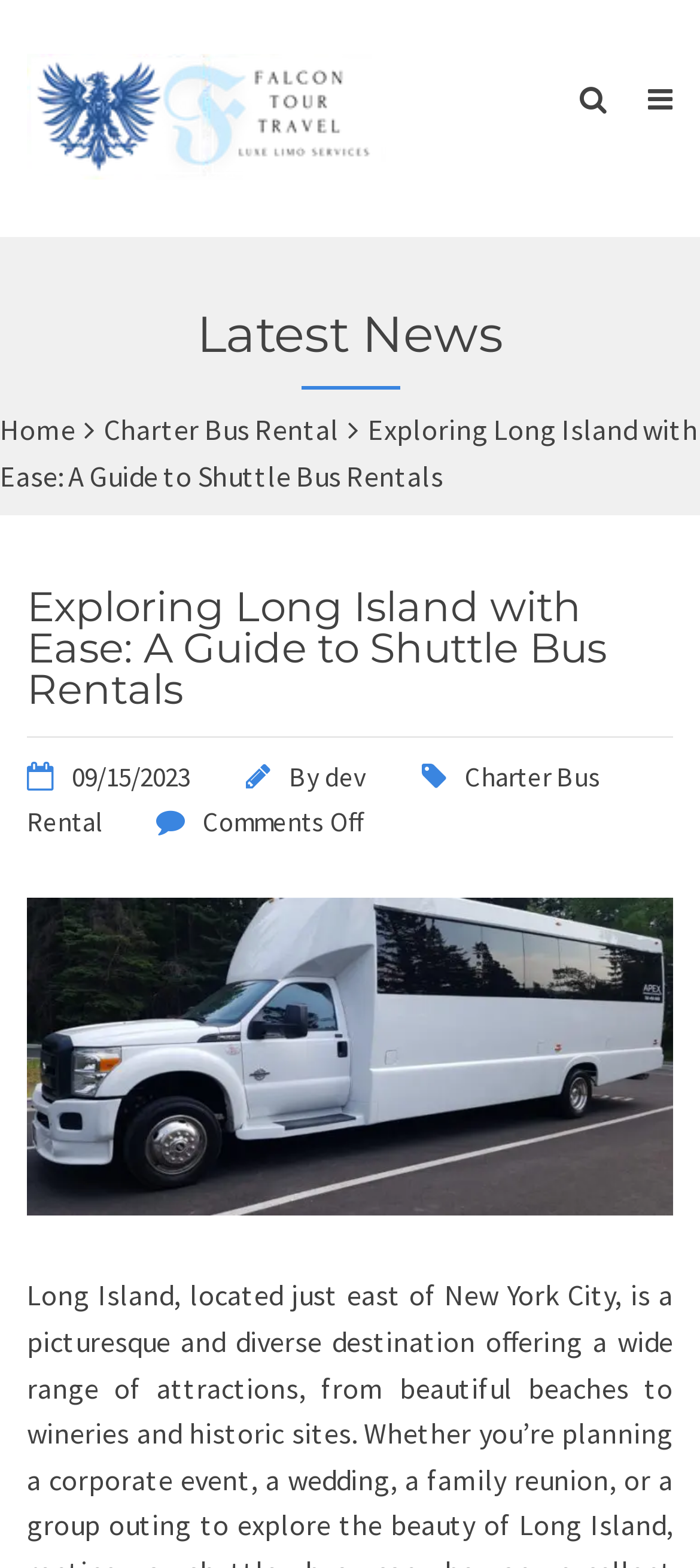What is the latest news category?
Could you please answer the question thoroughly and with as much detail as possible?

I found the latest news category by looking at the links below the 'Latest News' heading, and I saw that one of the links is 'Charter Bus Rental'.